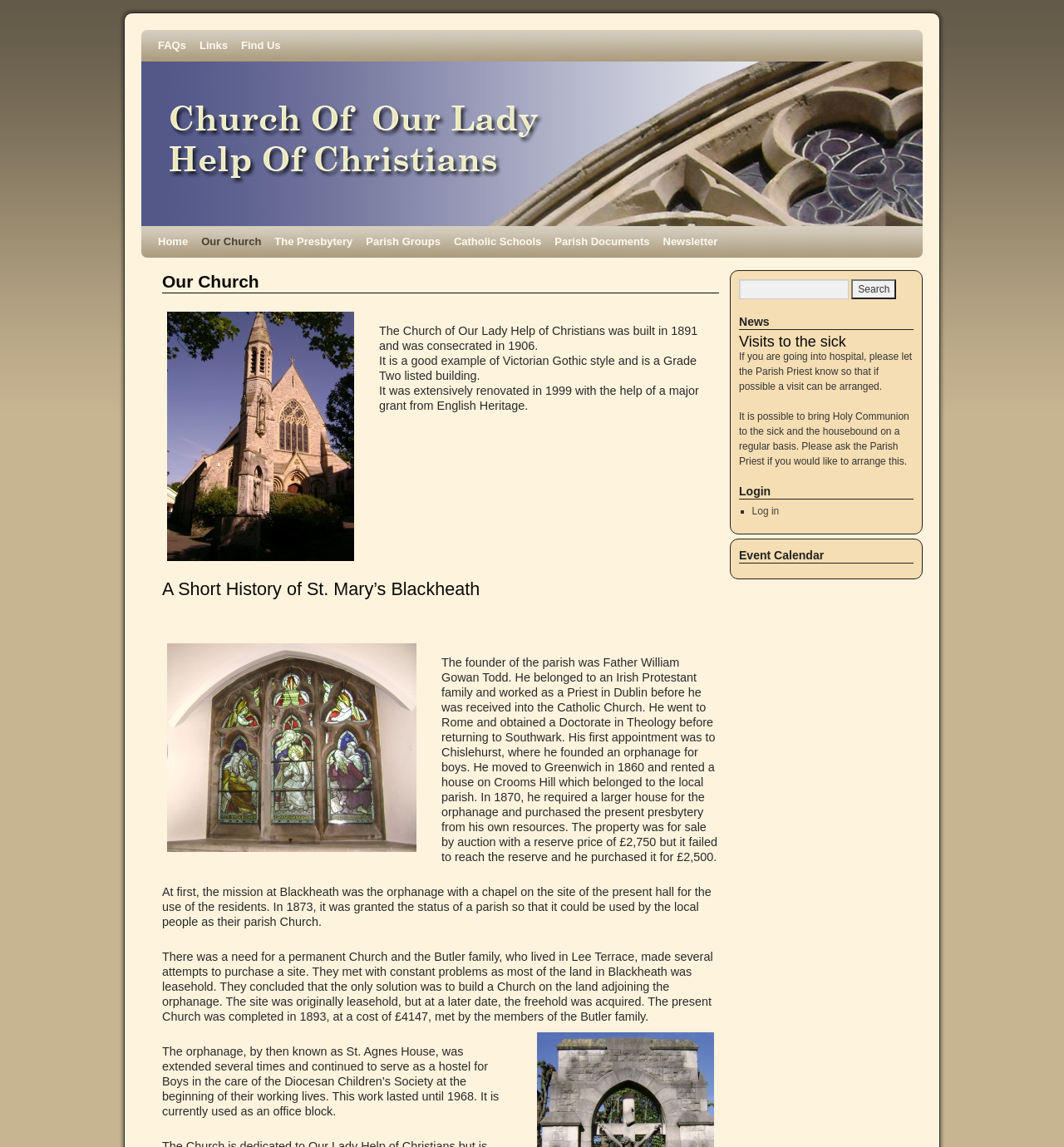What is the purpose of the search box?
Please provide a single word or phrase answer based on the image.

To search the website